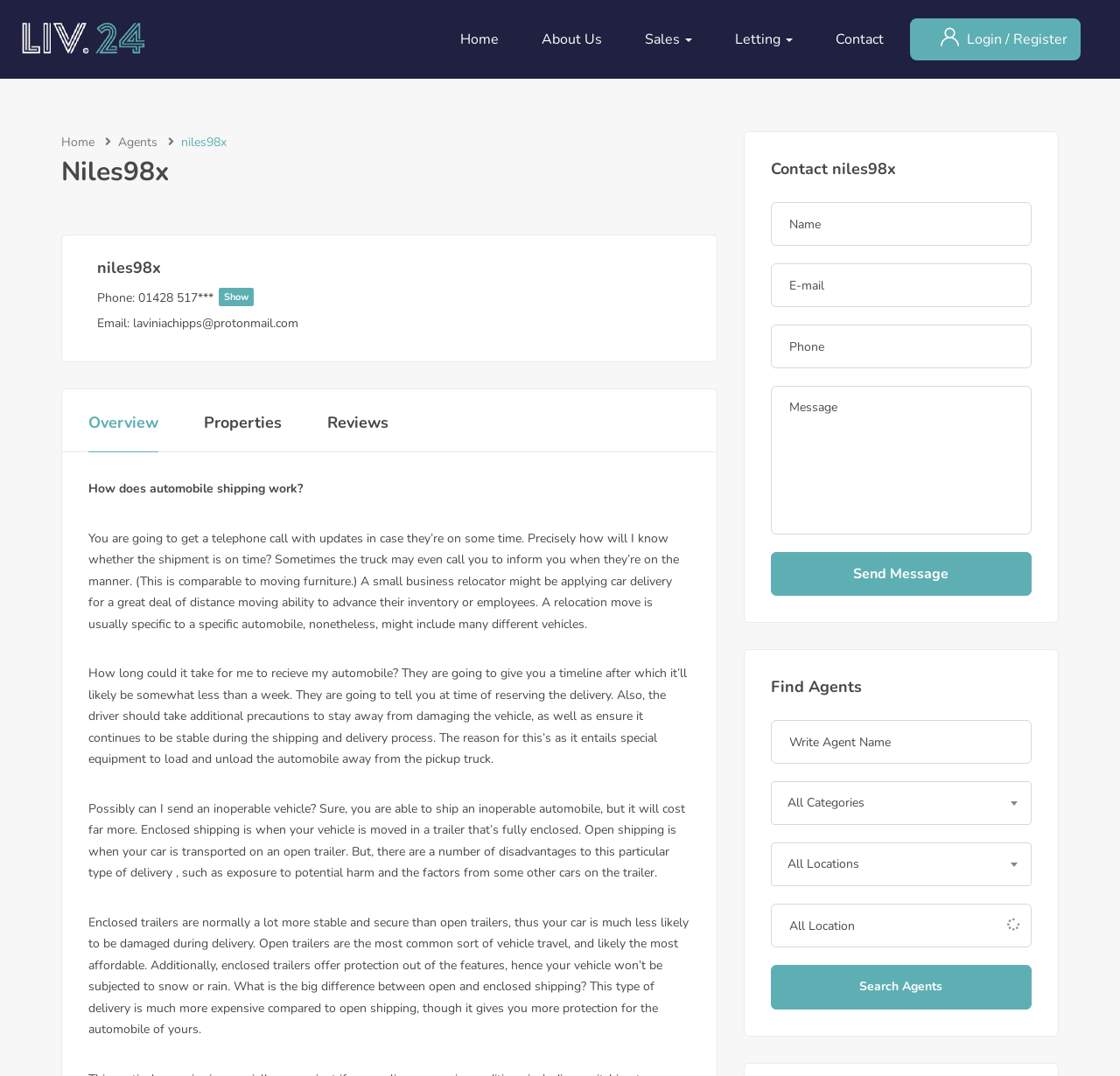Refer to the screenshot and give an in-depth answer to this question: What is the function of the 'Search Agents' button?

The 'Search Agents' button is located at the bottom of the webpage and is part of the 'Find Agents' section. The section allows users to enter search criteria, such as category and location, and then click the 'Search Agents' button to find agents that match their search criteria. This suggests that the function of the button is to initiate a search for agents based on the user's input.